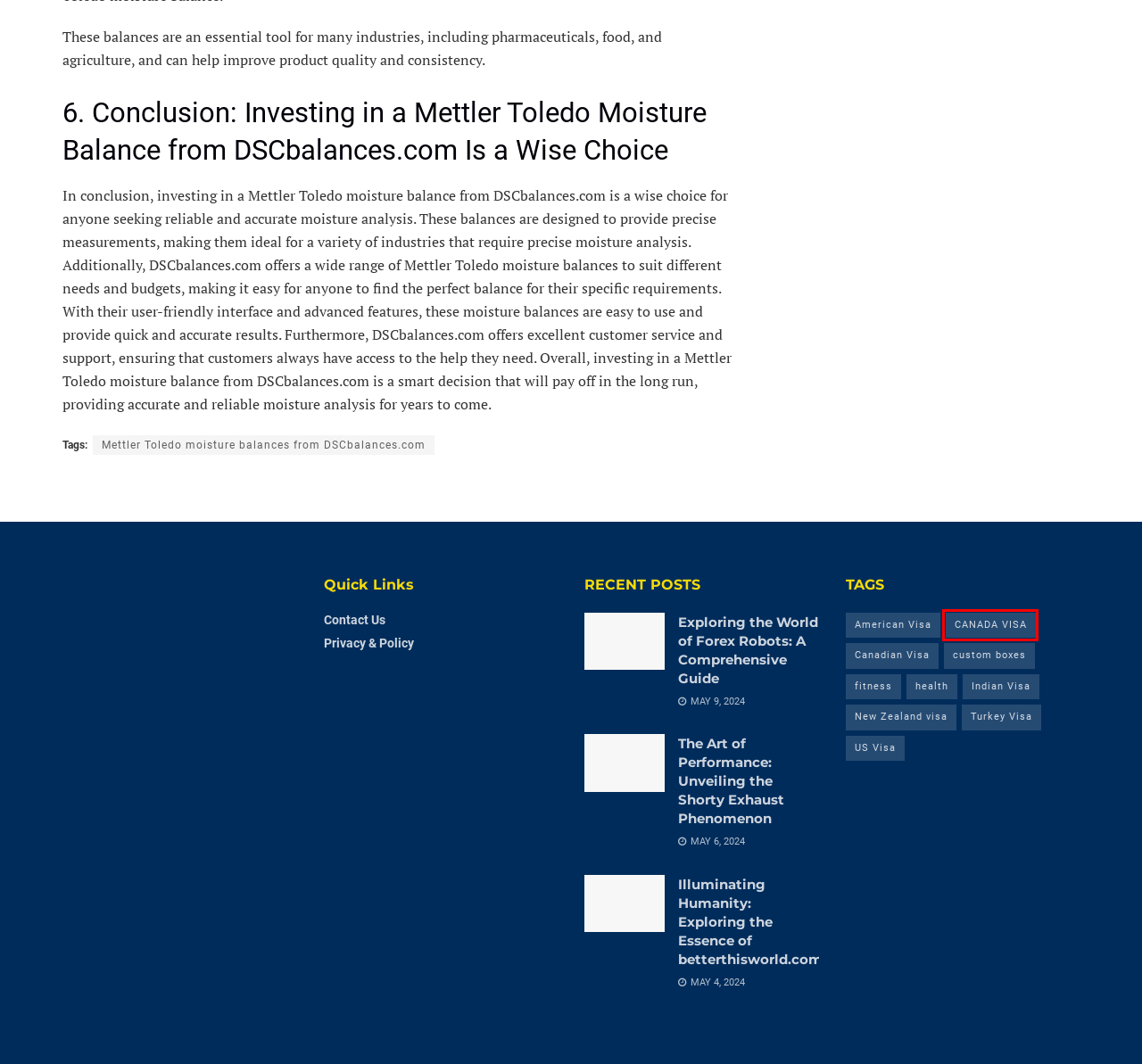You have a screenshot of a webpage with a red bounding box highlighting a UI element. Your task is to select the best webpage description that corresponds to the new webpage after clicking the element. Here are the descriptions:
A. Illuminating Humanity: Exploring the Essence of betterthisworld.com – ITsNews
B. CANADA VISA – ITsNews
C. The Art of Performance: Unveiling the Shorty Exhaust Phenomenon – ITsNews
D. Turkey Visa – ITsNews
E. New Zealand visa – ITsNews
F. Mettler Toledo moisture balances from DSCbalances.com – ITsNews
G. Indian Visa – ITsNews
H. Contact Us – ITsNews

B